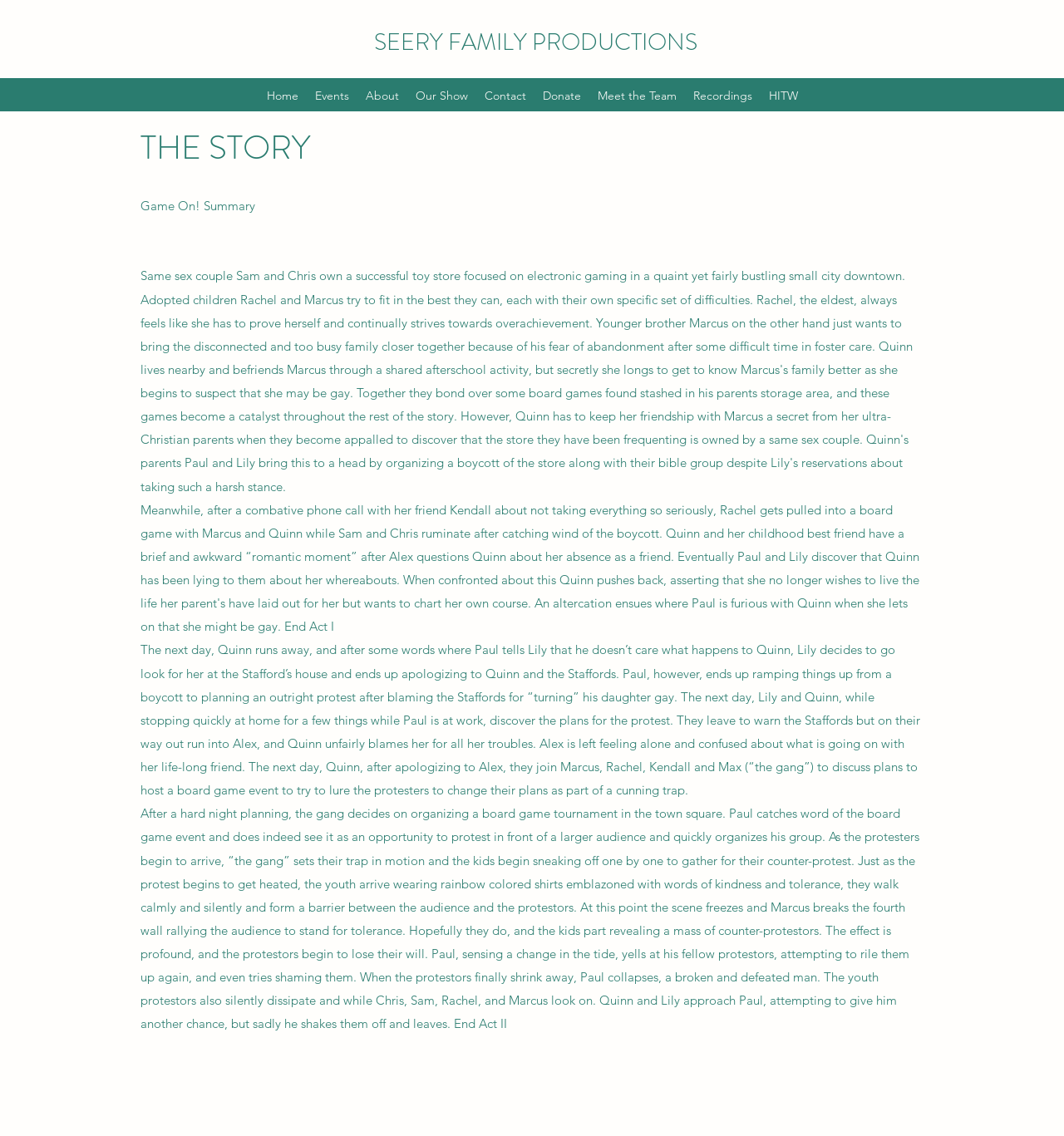Answer the question in a single word or phrase:
What is the story about?

Quinn and Lily's experience